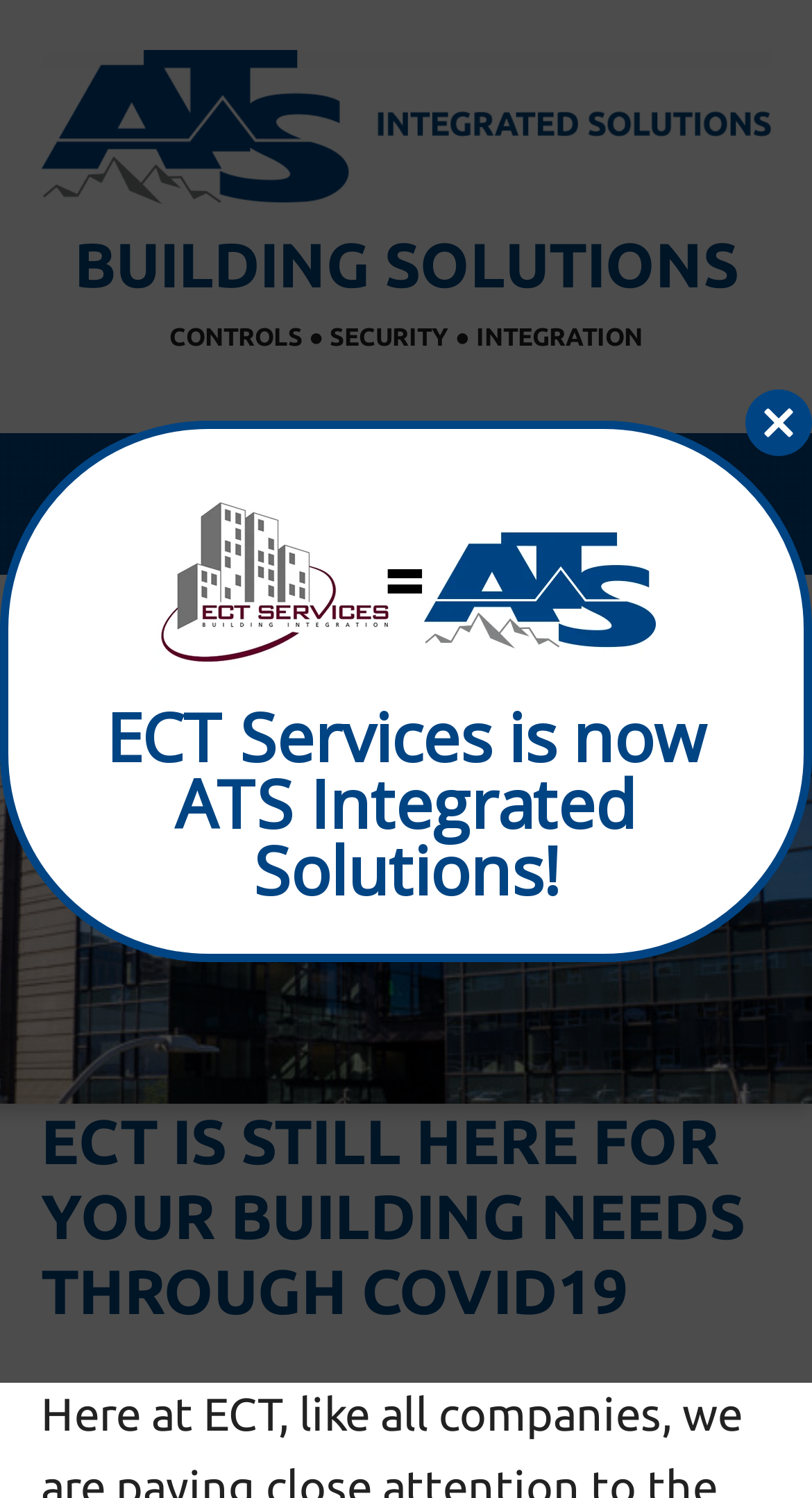Find the bounding box of the element with the following description: "ATS Integrated Solutions". The coordinates must be four float numbers between 0 and 1, formatted as [left, top, right, bottom].

[0.05, 0.027, 0.95, 0.141]